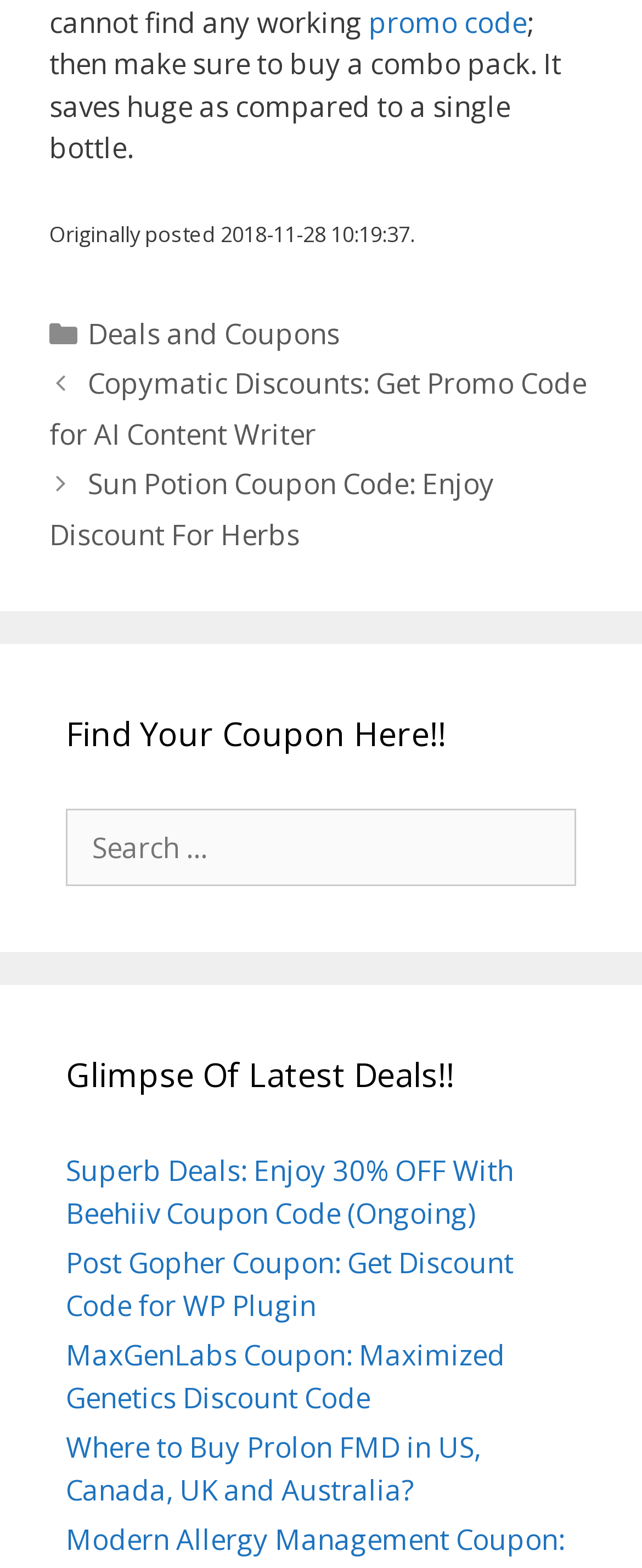Predict the bounding box coordinates of the area that should be clicked to accomplish the following instruction: "View previous post". The bounding box coordinates should consist of four float numbers between 0 and 1, i.e., [left, top, right, bottom].

[0.077, 0.232, 0.913, 0.289]